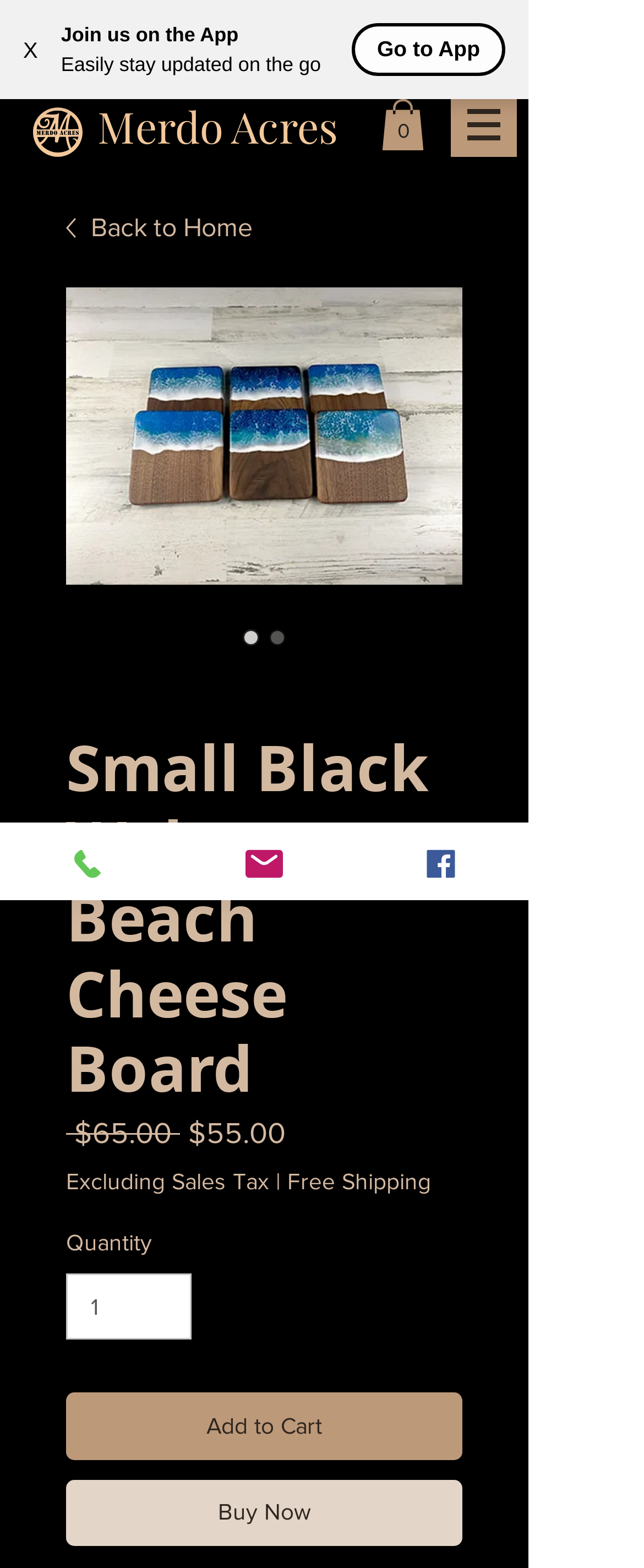Identify the bounding box coordinates for the region of the element that should be clicked to carry out the instruction: "Buy now". The bounding box coordinates should be four float numbers between 0 and 1, i.e., [left, top, right, bottom].

[0.103, 0.944, 0.718, 0.986]